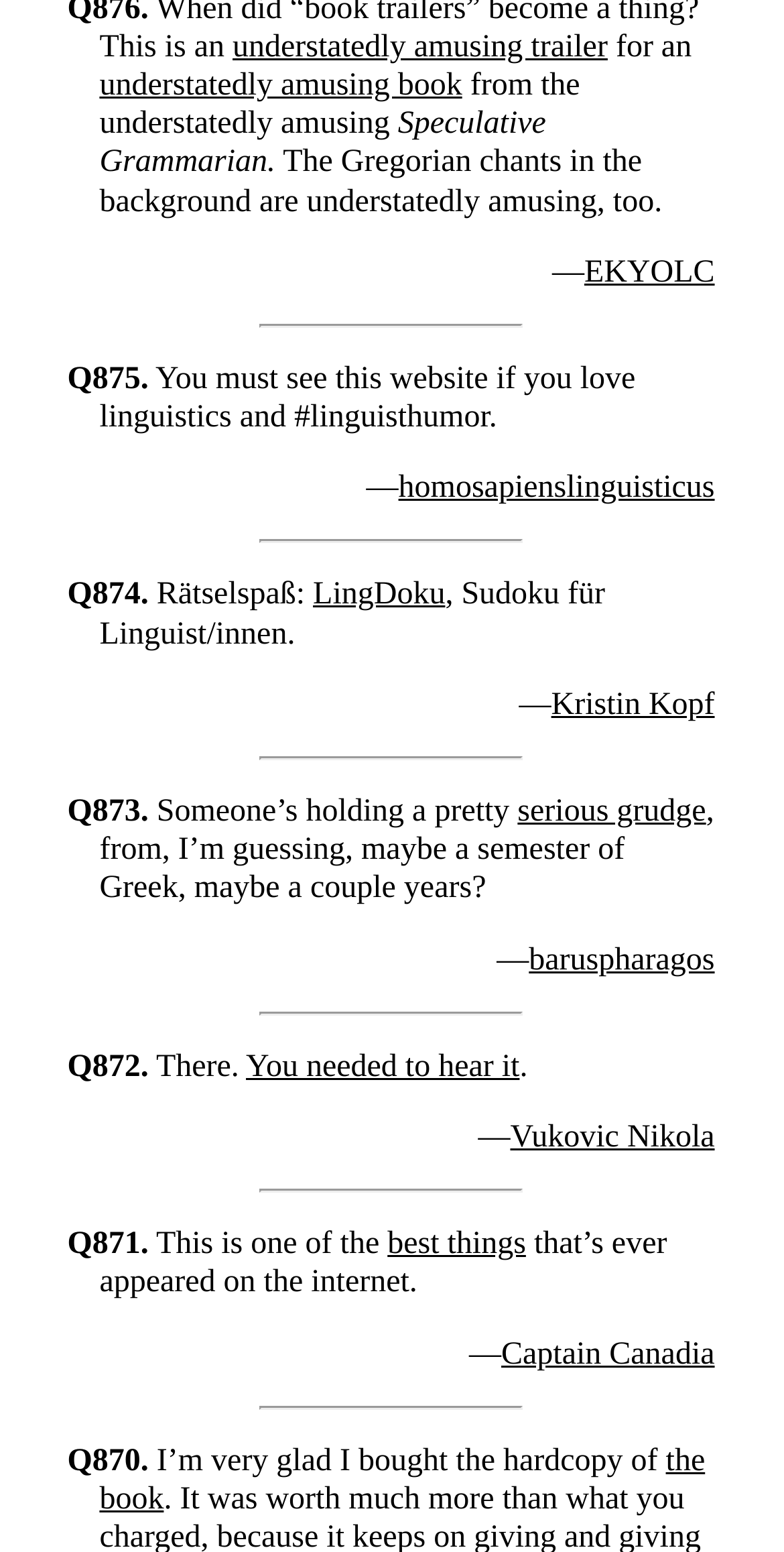Please indicate the bounding box coordinates of the element's region to be clicked to achieve the instruction: "Visit the website 'EKYOLC'". Provide the coordinates as four float numbers between 0 and 1, i.e., [left, top, right, bottom].

[0.745, 0.164, 0.912, 0.186]